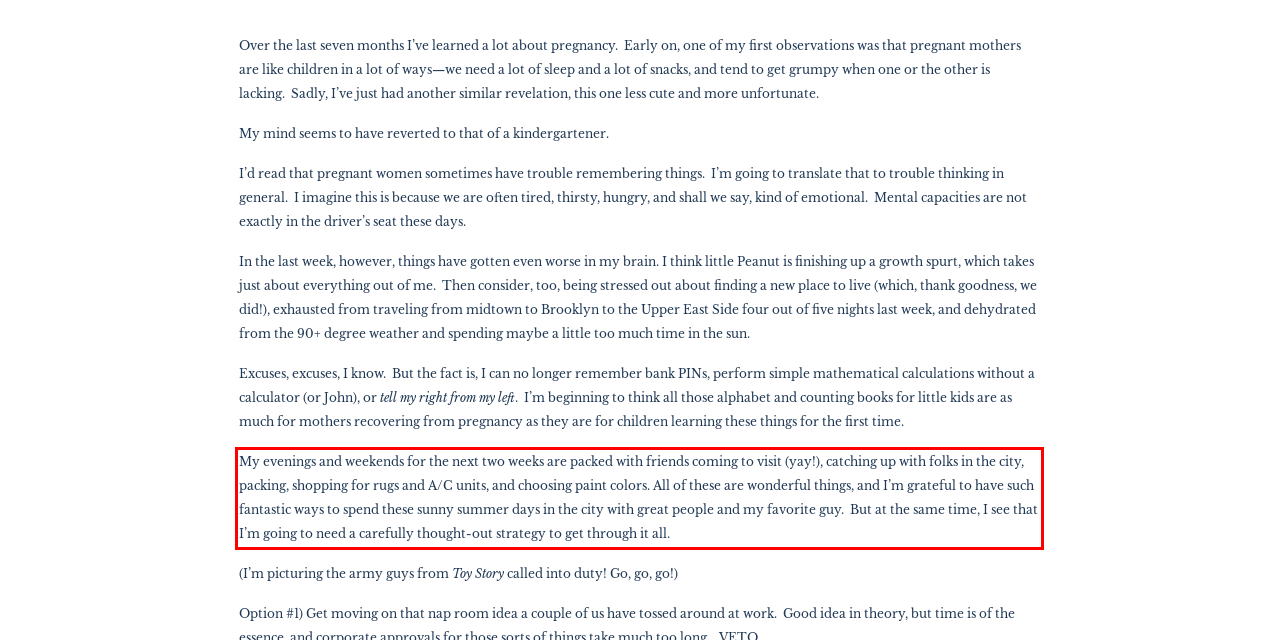You have a screenshot of a webpage where a UI element is enclosed in a red rectangle. Perform OCR to capture the text inside this red rectangle.

My evenings and weekends for the next two weeks are packed with friends coming to visit (yay!), catching up with folks in the city, packing, shopping for rugs and A/C units, and choosing paint colors. All of these are wonderful things, and I’m grateful to have such fantastic ways to spend these sunny summer days in the city with great people and my favorite guy. But at the same time, I see that I’m going to need a carefully thought-out strategy to get through it all.